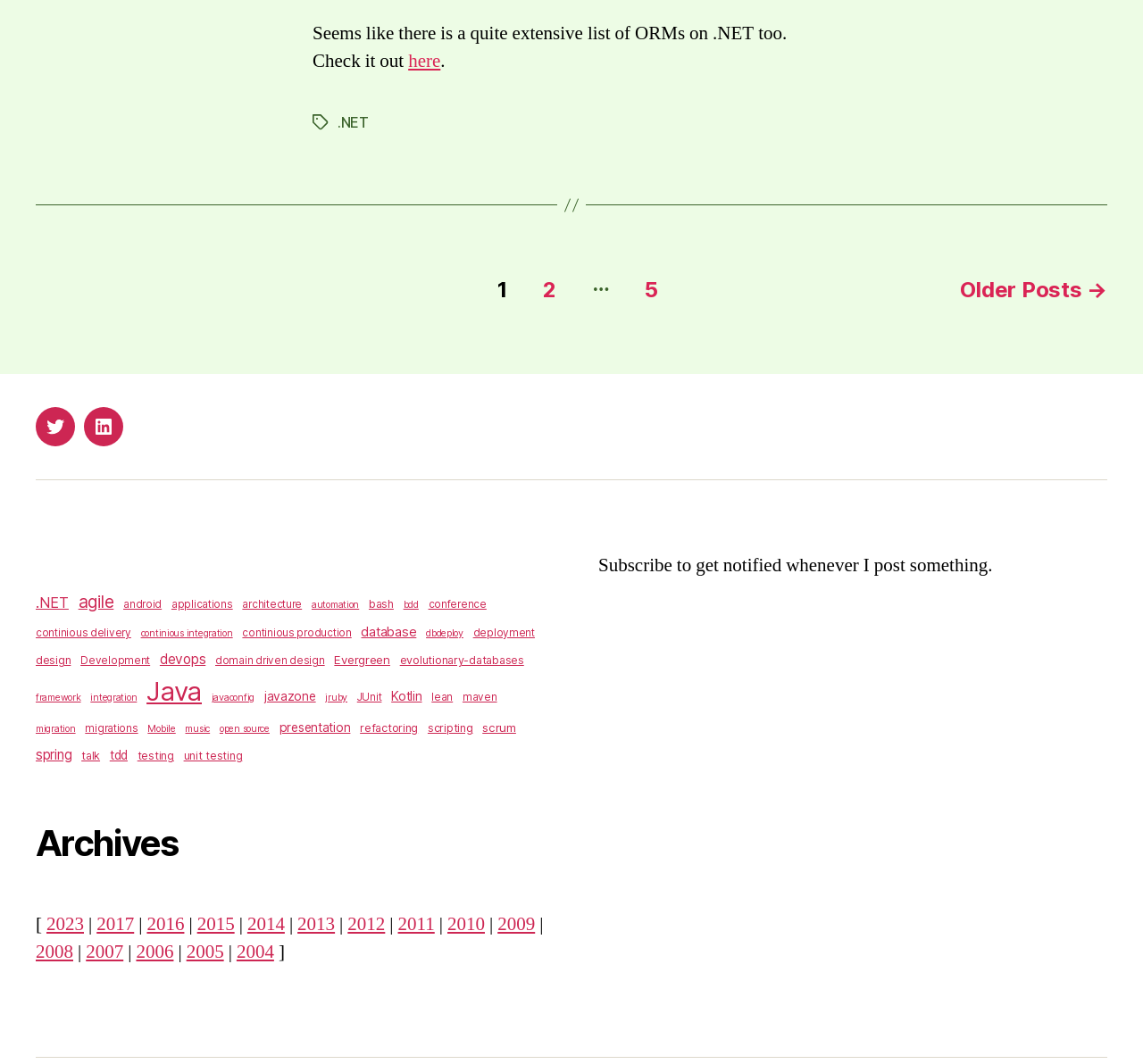What is the text of the static text element above the 'Tags' link?
Examine the screenshot and reply with a single word or phrase.

Seems like there is a quite extensive list of ORMs on .NET too. Check it out